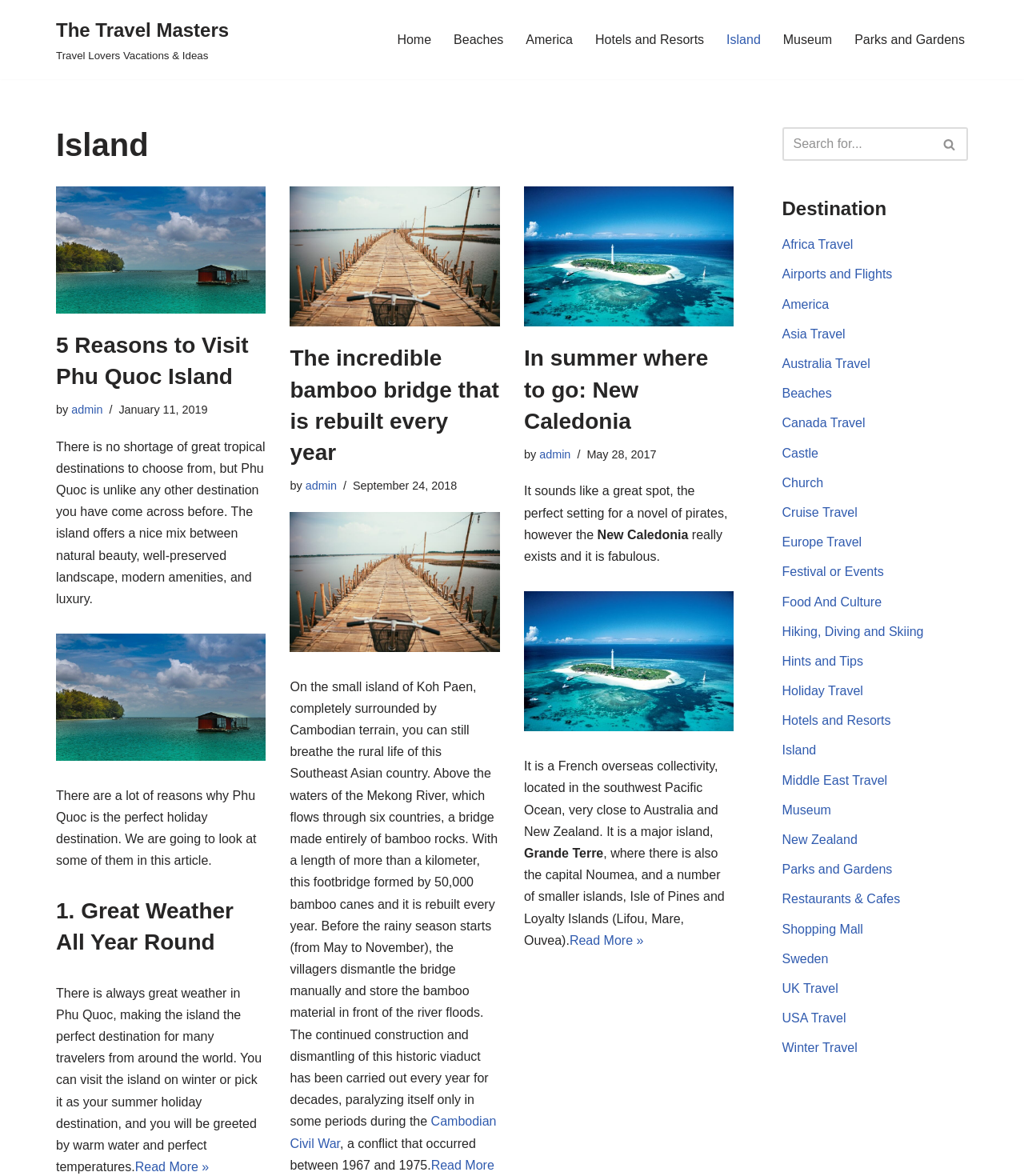Please analyze the image and provide a thorough answer to the question:
What is the author of the second article?

I looked at the second article section and found the 'by' text followed by a link with the text 'admin', which indicates the author of the article.